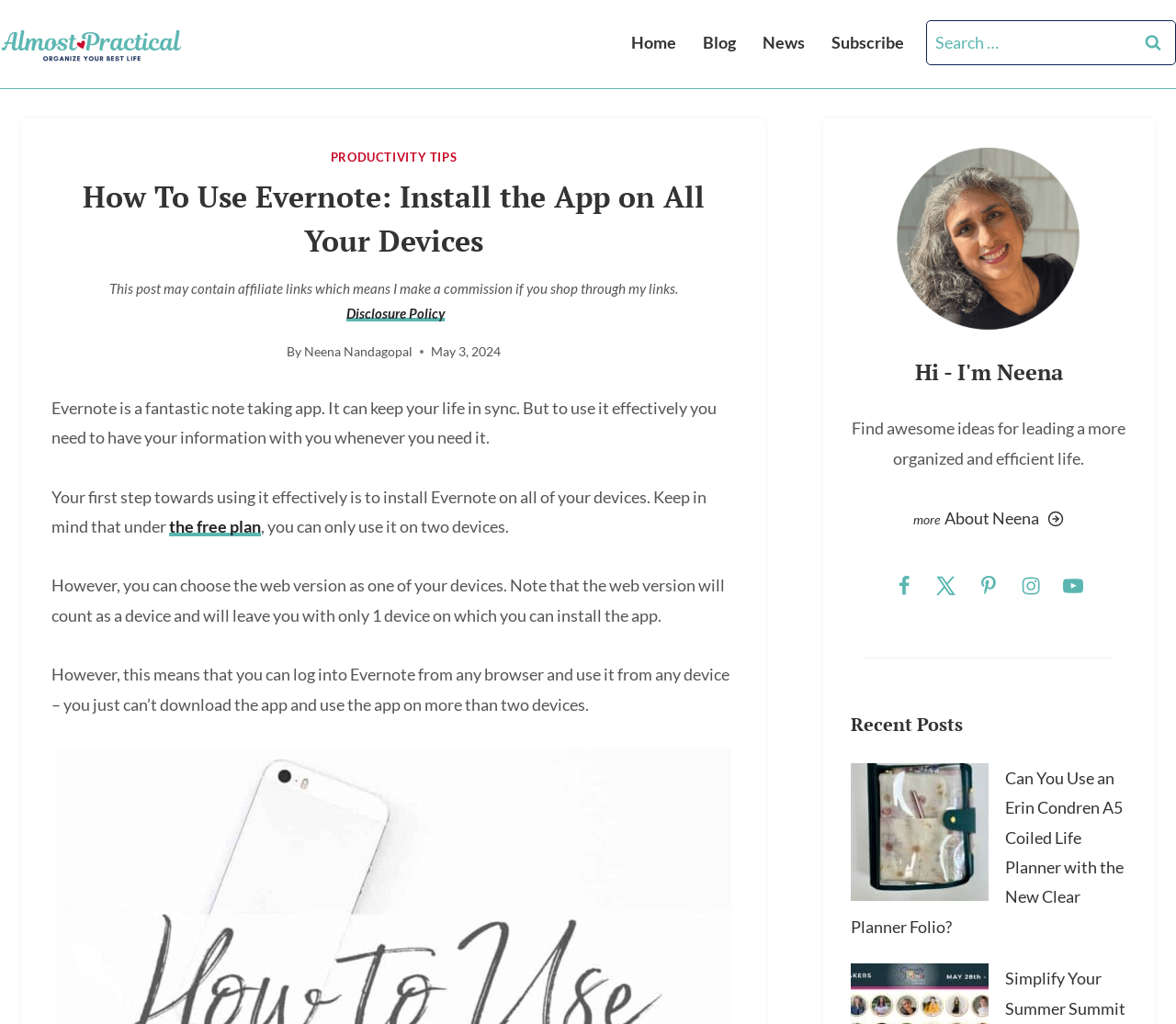Identify the primary heading of the webpage and provide its text.

How To Use Evernote: Install the App on All Your Devices